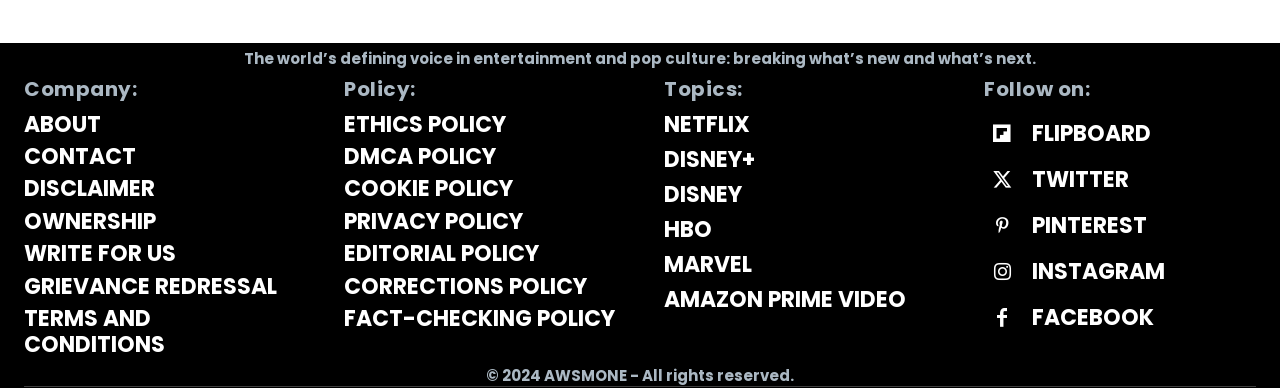Determine the bounding box coordinates for the region that must be clicked to execute the following instruction: "Click on ABOUT".

[0.019, 0.288, 0.231, 0.356]